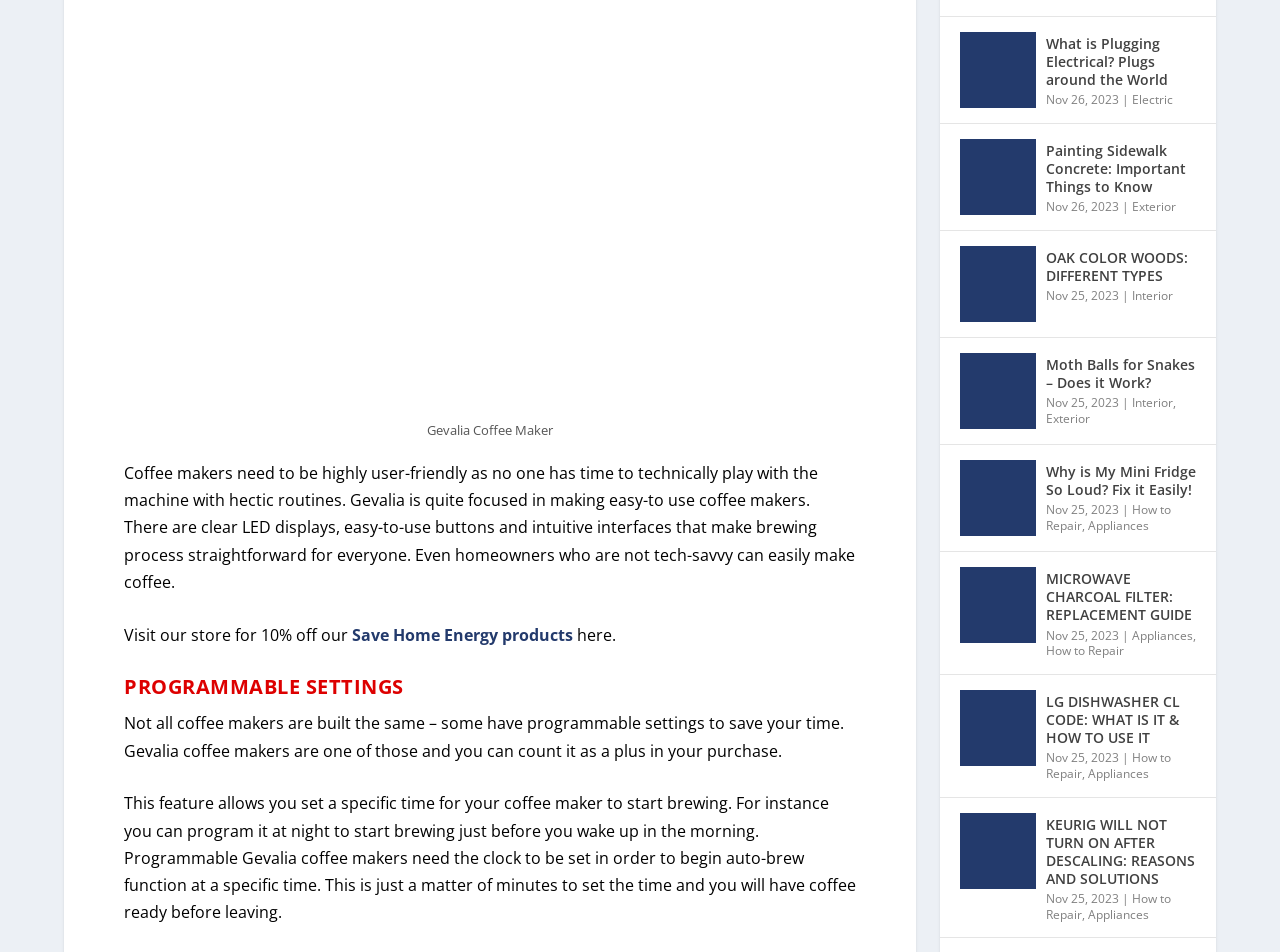What is the purpose of the 'Visit our store' link?
Please provide a comprehensive answer based on the details in the screenshot.

The 'Visit our store' link is accompanied by the text 'for 10% off our Home Energy products', suggesting that the purpose of the link is to allow users to visit the store and receive a discount on certain products.